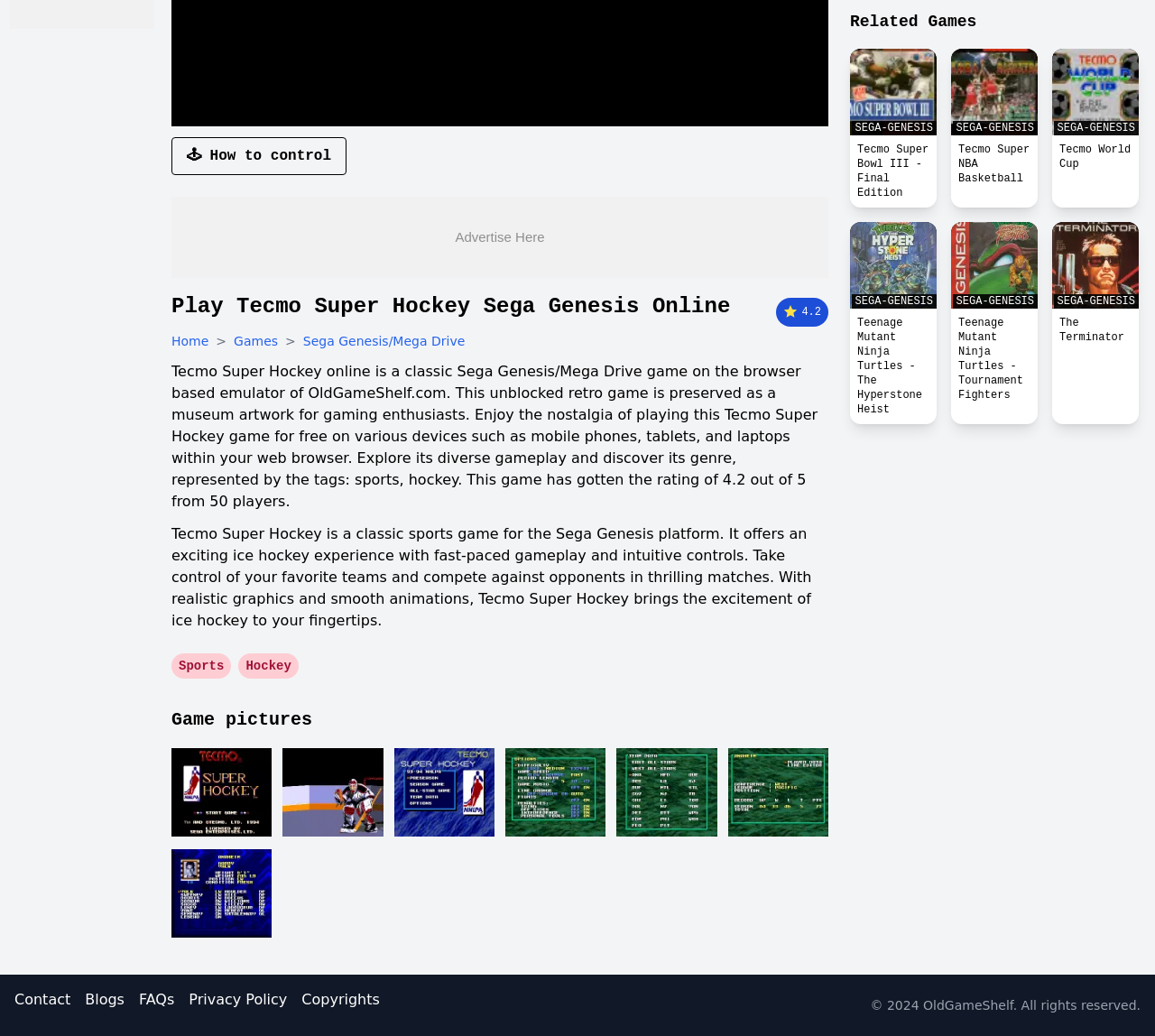For the given element description Gender pay gap report, determine the bounding box coordinates of the UI element. The coordinates should follow the format (top-left x, top-left y, bottom-right x, bottom-right y) and be within the range of 0 to 1.

None